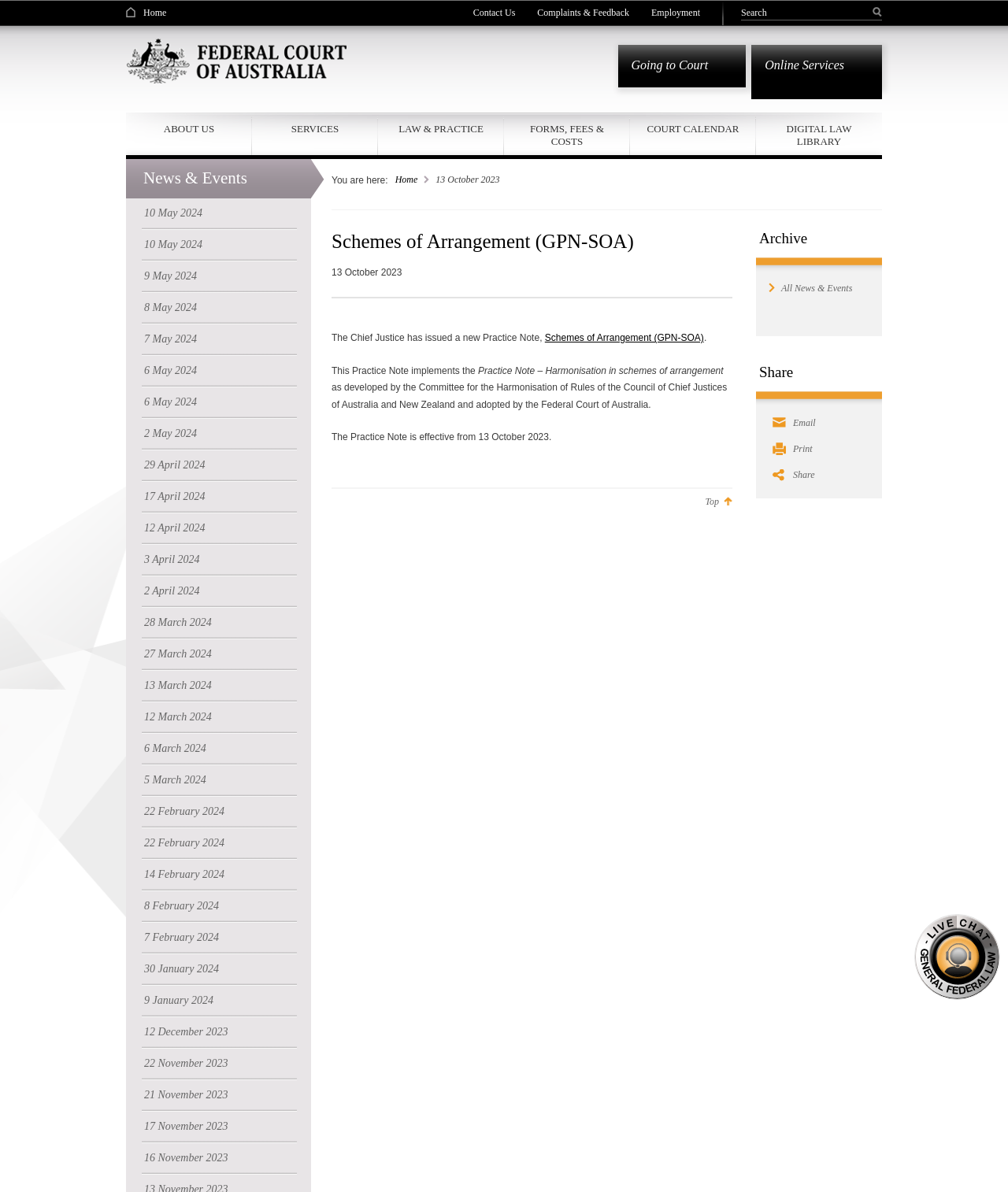Could you locate the bounding box coordinates for the section that should be clicked to accomplish this task: "Use eLodgment".

[0.72, 0.113, 0.774, 0.122]